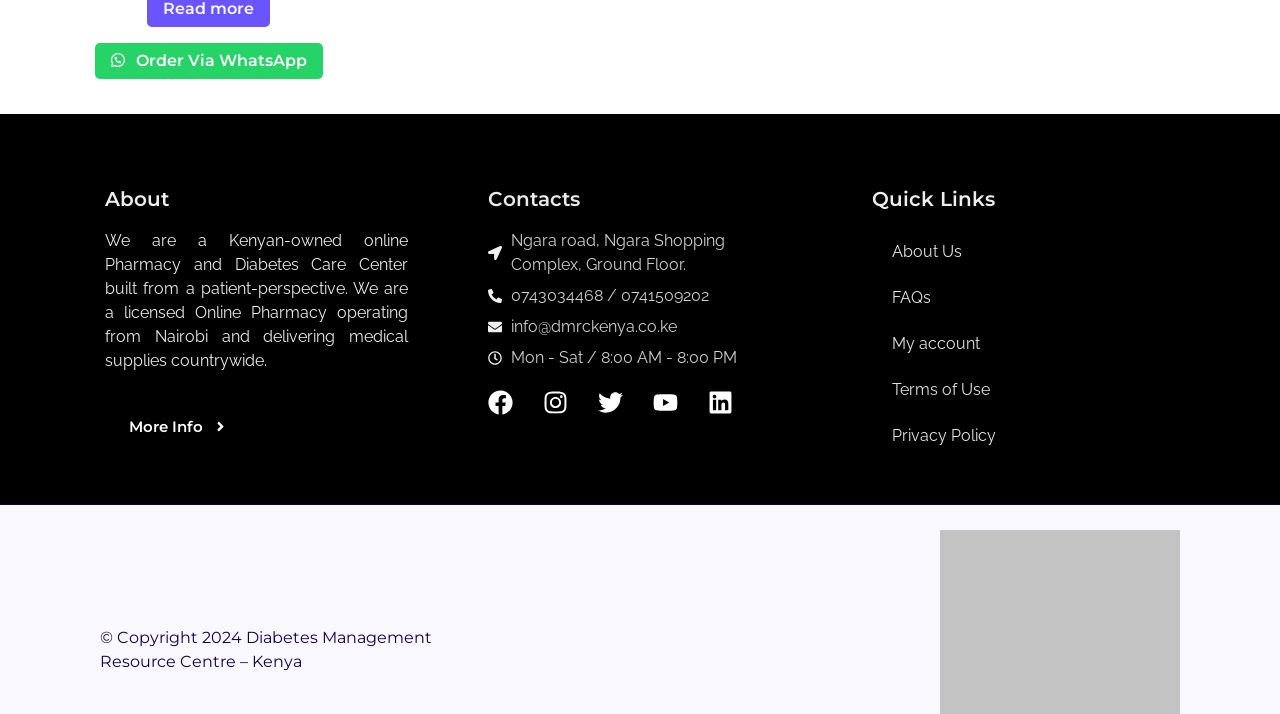Specify the bounding box coordinates of the element's region that should be clicked to achieve the following instruction: "Go to About Us page". The bounding box coordinates consist of four float numbers between 0 and 1, in the format [left, top, right, bottom].

[0.681, 0.32, 0.918, 0.385]